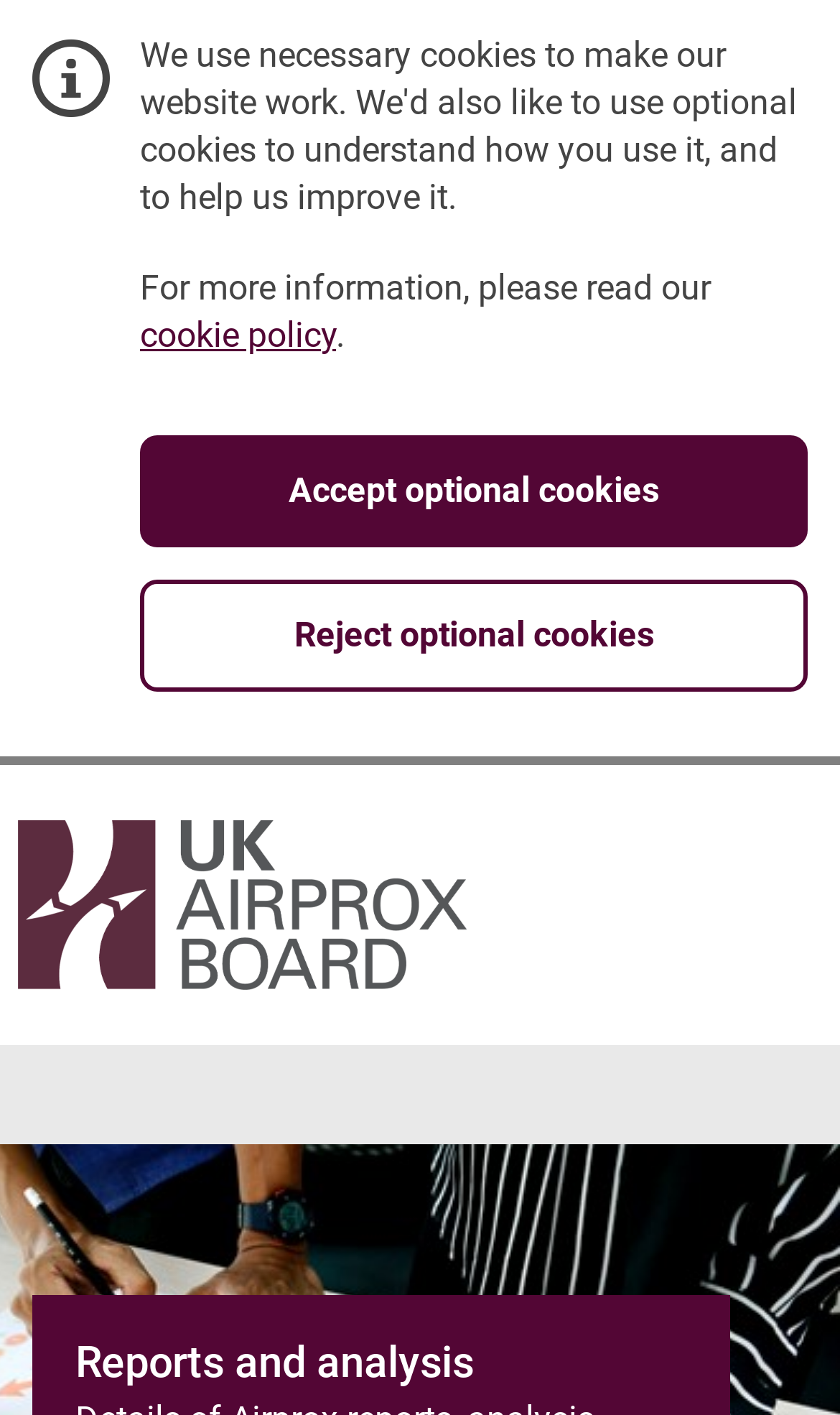Summarize the contents and layout of the webpage in detail.

The webpage is about the UK Airprox Board, specifically focusing on reports and analysis. At the top of the page, there is a cookie banner that spans the entire width, taking up about half of the screen's height. Within this banner, there are two buttons, "Accept optional cookies" and "Reject optional cookies", positioned side by side, with some text and a link to the cookie policy above them.

Below the cookie banner, there is a link to the UK Airprox Board's home page, accompanied by a small image. This link is positioned near the top-left corner of the screen.

The main content of the page is headed by a title, "Reports and analysis", which is centered near the bottom of the screen. This title is likely the main topic of the page, suggesting that the page will provide details on Airprox reports, analysis, statistics, and recommendations, as mentioned in the meta description.